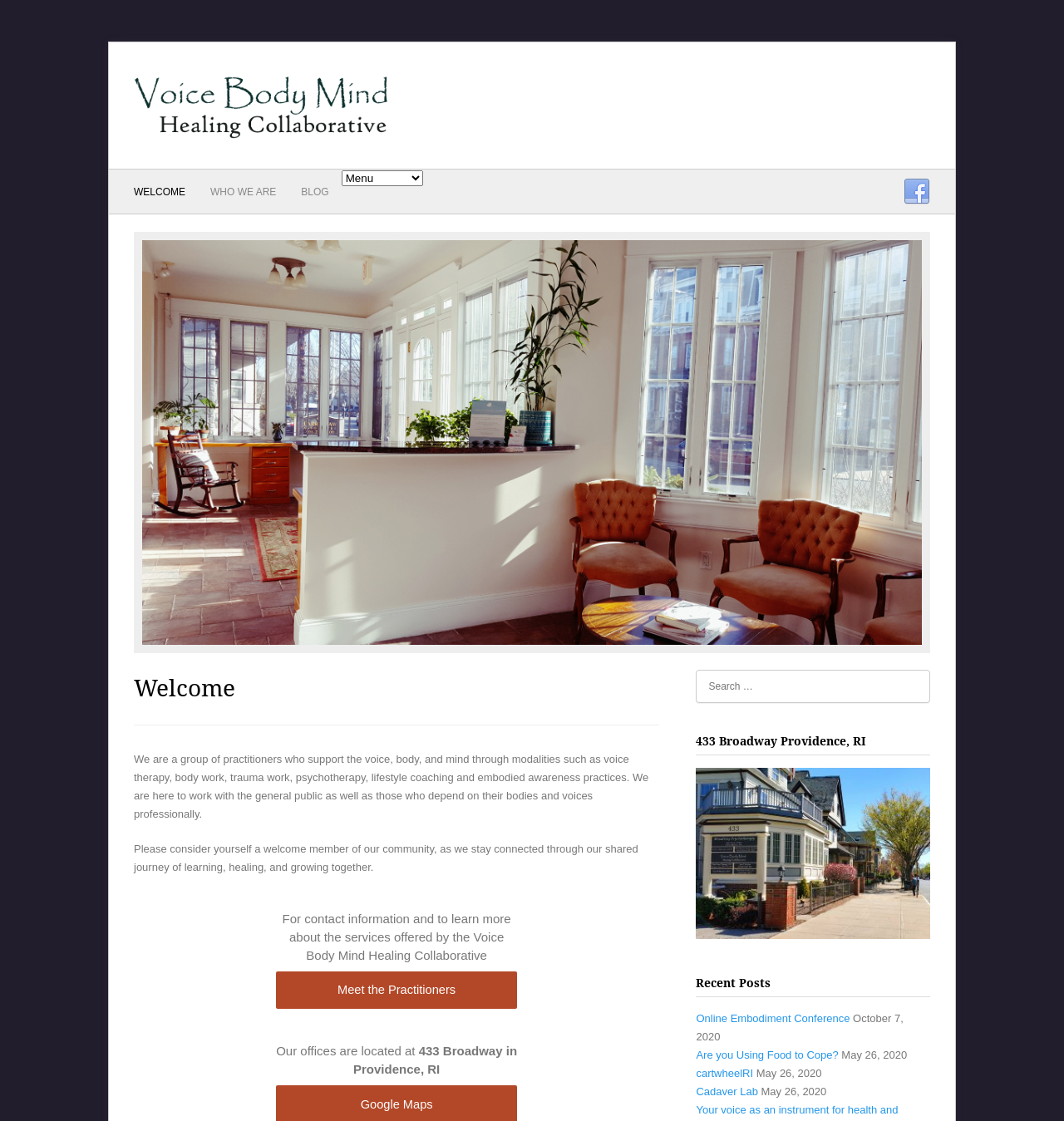Please identify the bounding box coordinates of the area that needs to be clicked to follow this instruction: "View Abrazadores profesionales".

None